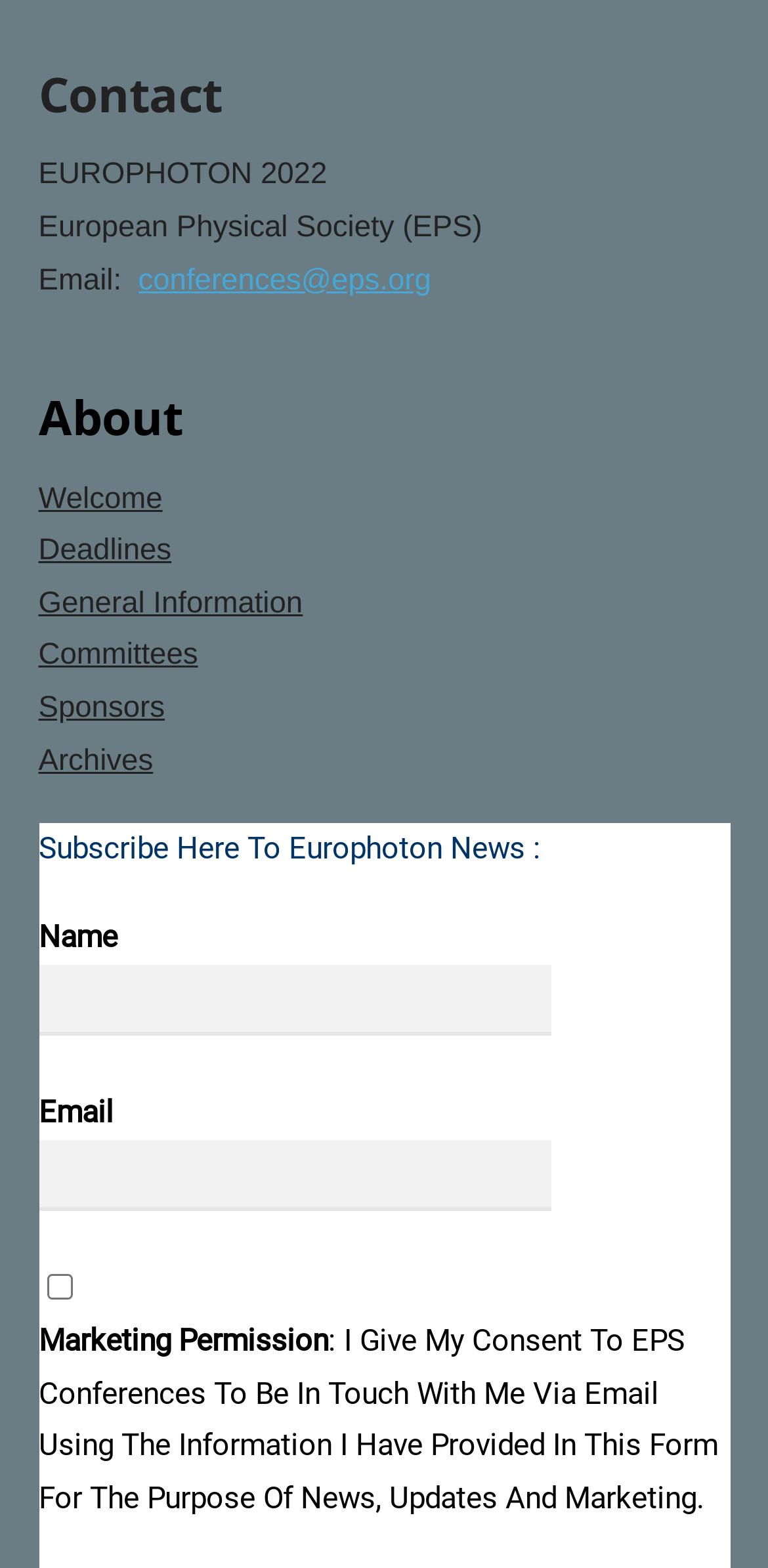Highlight the bounding box coordinates of the element that should be clicked to carry out the following instruction: "Enter your name in the 'Name' textbox". The coordinates must be given as four float numbers ranging from 0 to 1, i.e., [left, top, right, bottom].

[0.05, 0.616, 0.717, 0.661]